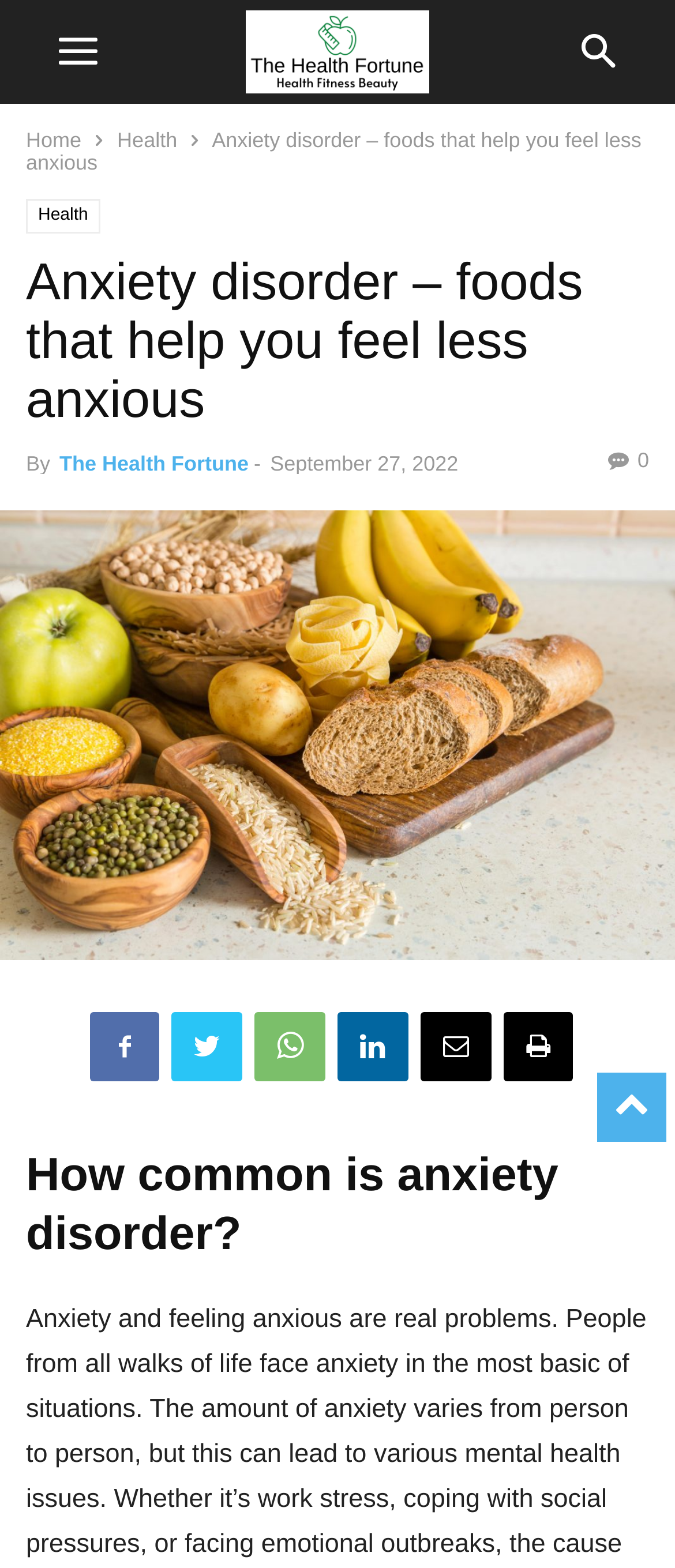For the given element description alt="Kitchenary Tools", determine the bounding box coordinates of the UI element. The coordinates should follow the format (top-left x, top-left y, bottom-right x, bottom-right y) and be within the range of 0 to 1.

None